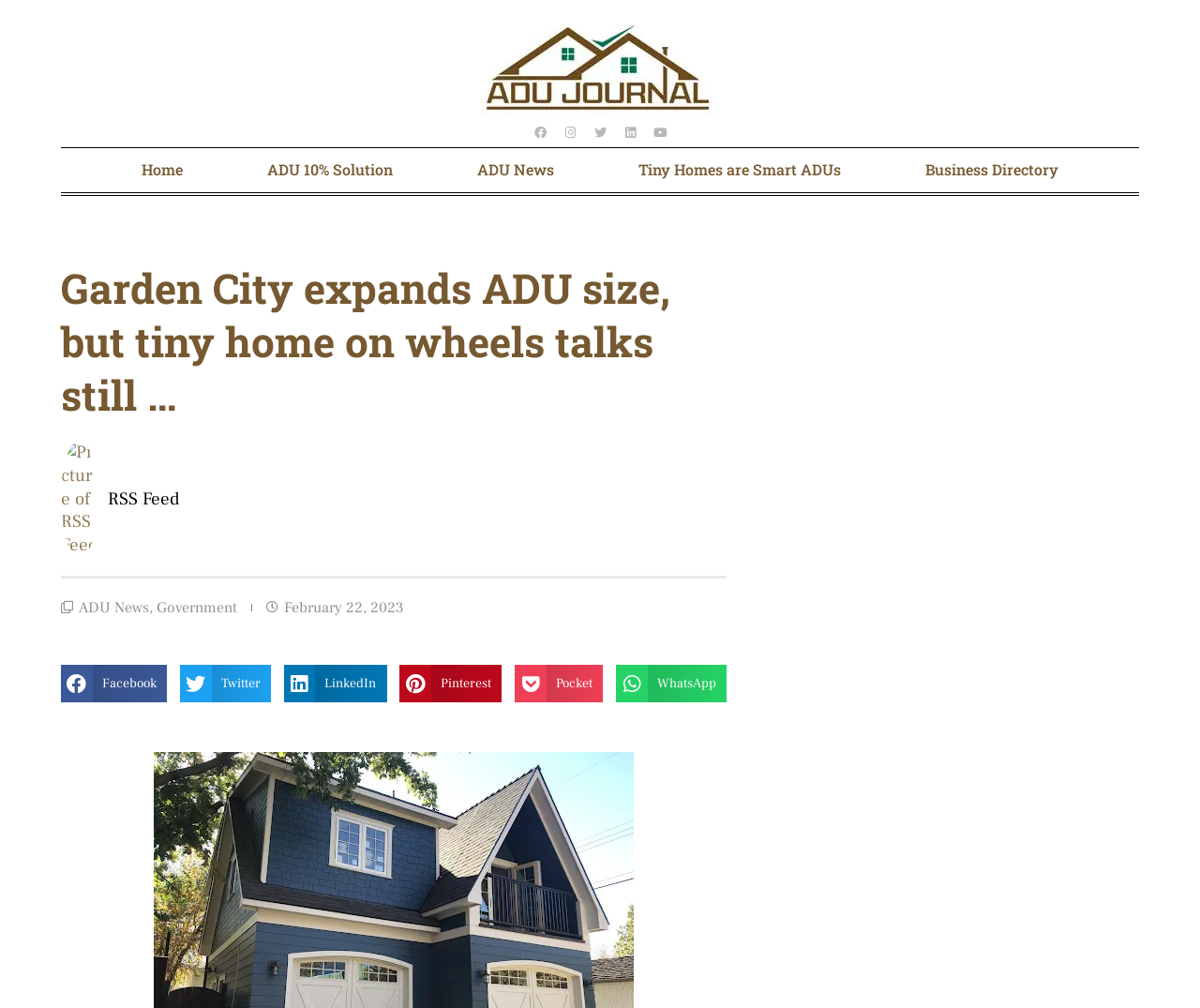Identify the bounding box for the UI element described as: "ADU News". Ensure the coordinates are four float numbers between 0 and 1, formatted as [left, top, right, bottom].

[0.362, 0.147, 0.497, 0.191]